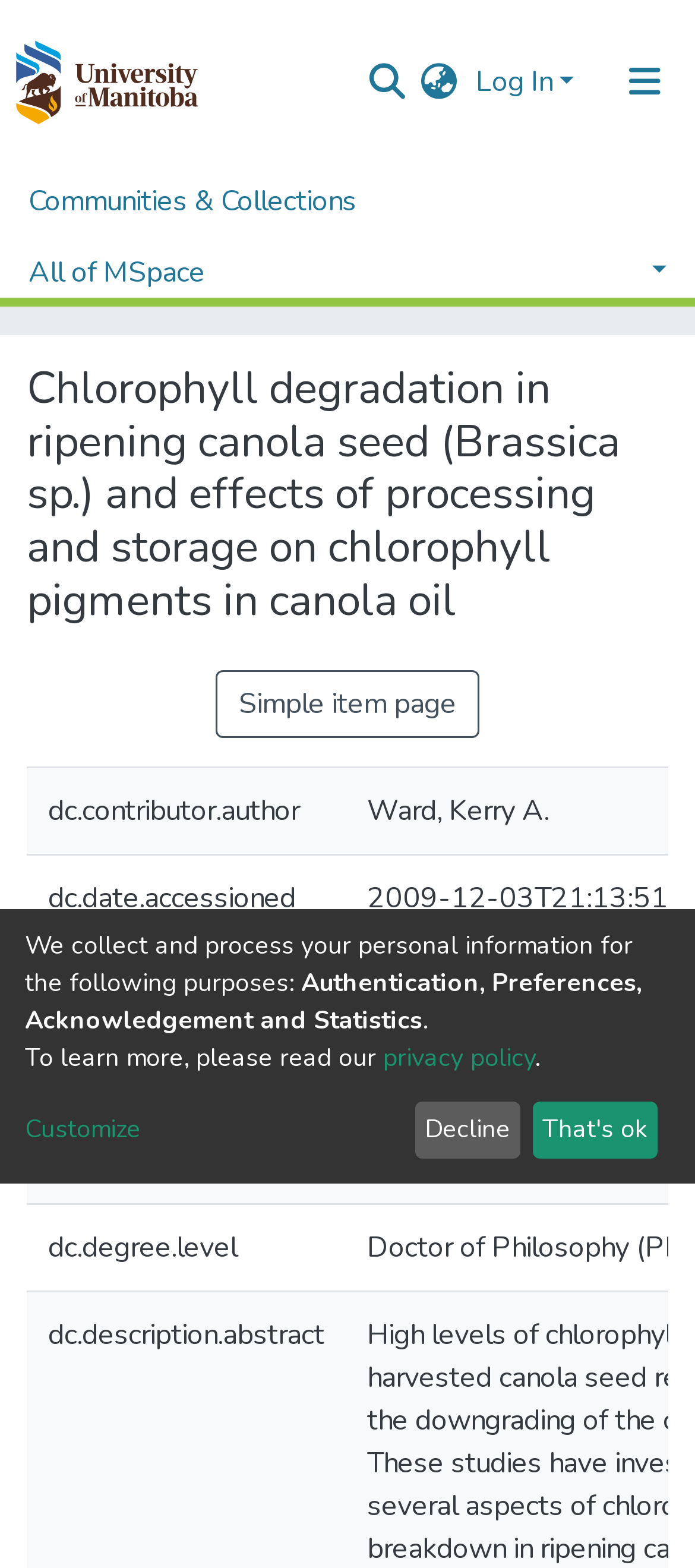Please analyze the image and give a detailed answer to the question:
How many navigation bars are there?

There are three navigation bars on the webpage. The first one is the user profile bar at the top, the second one is the main navigation bar below it, and the third one is the breadcrumb navigation bar.